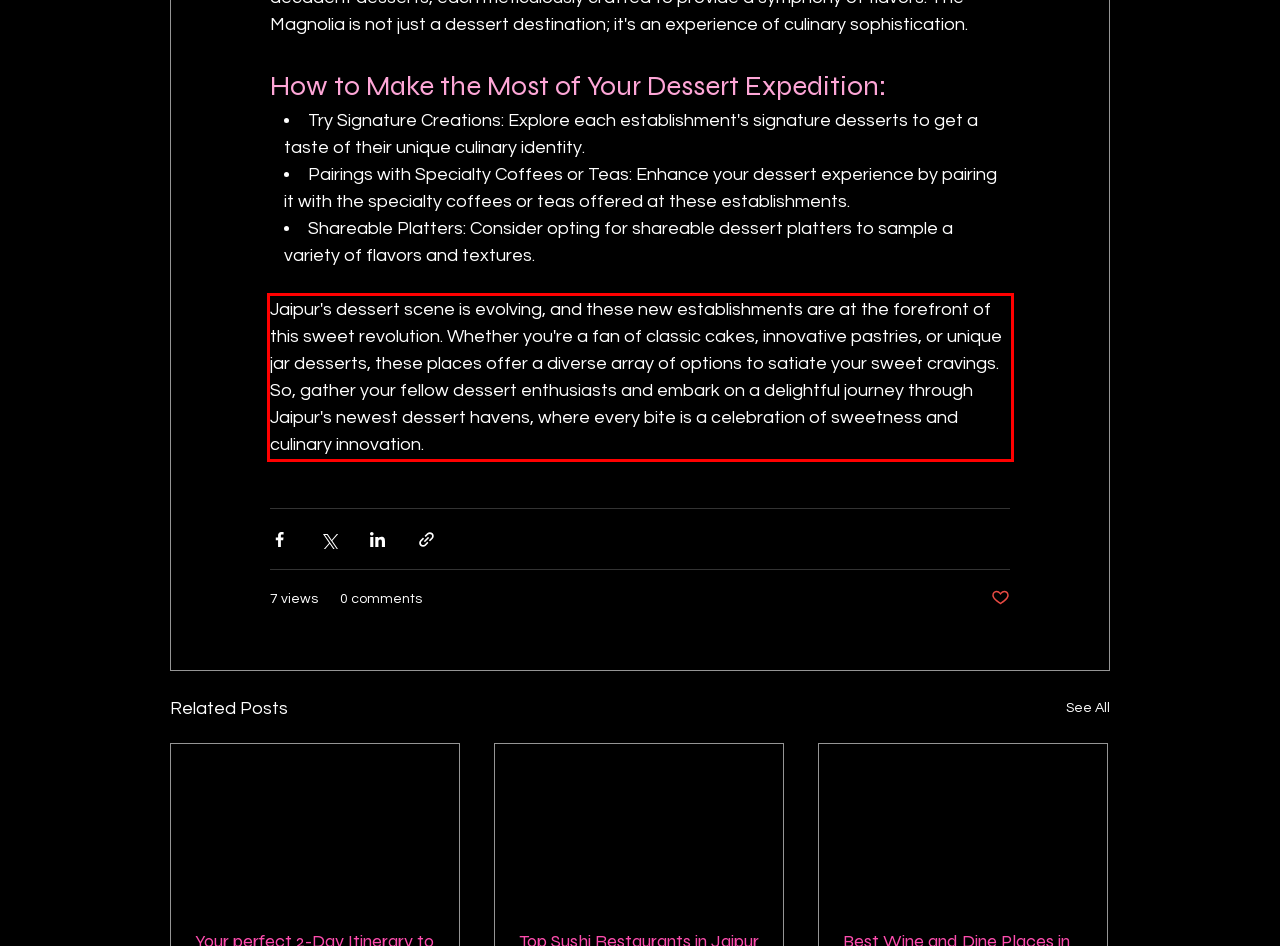Look at the provided screenshot of the webpage and perform OCR on the text within the red bounding box.

Jaipur's dessert scene is evolving, and these new establishments are at the forefront of this sweet revolution. Whether you're a fan of classic cakes, innovative pastries, or unique jar desserts, these places offer a diverse array of options to satiate your sweet cravings. So, gather your fellow dessert enthusiasts and embark on a delightful journey through Jaipur's newest dessert havens, where every bite is a celebration of sweetness and culinary innovation.